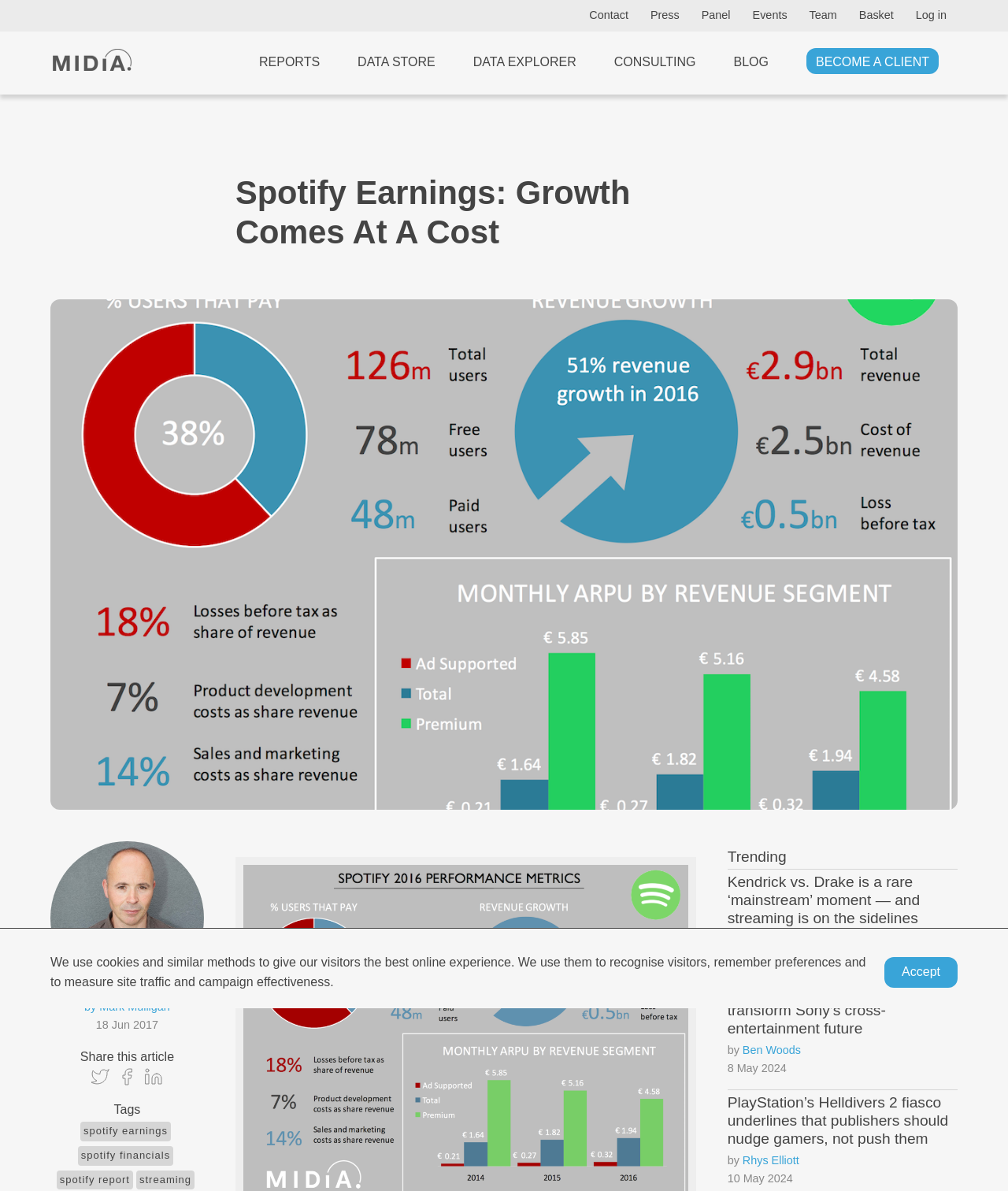Could you please study the image and provide a detailed answer to the question:
How many articles are in the 'Trending' section?

I counted the articles in the 'Trending' section, which are 'Kendrick vs. Drake is a rare ‘mainstream’ moment — and streaming is on the sidelines', 'Why acquiring Paramount would transform Sony’s cross-entertainment future', and 'PlayStation’s Helldivers 2 fiasco underlines that publishers should nudge gamers, not push them'. There are 3 articles in total.